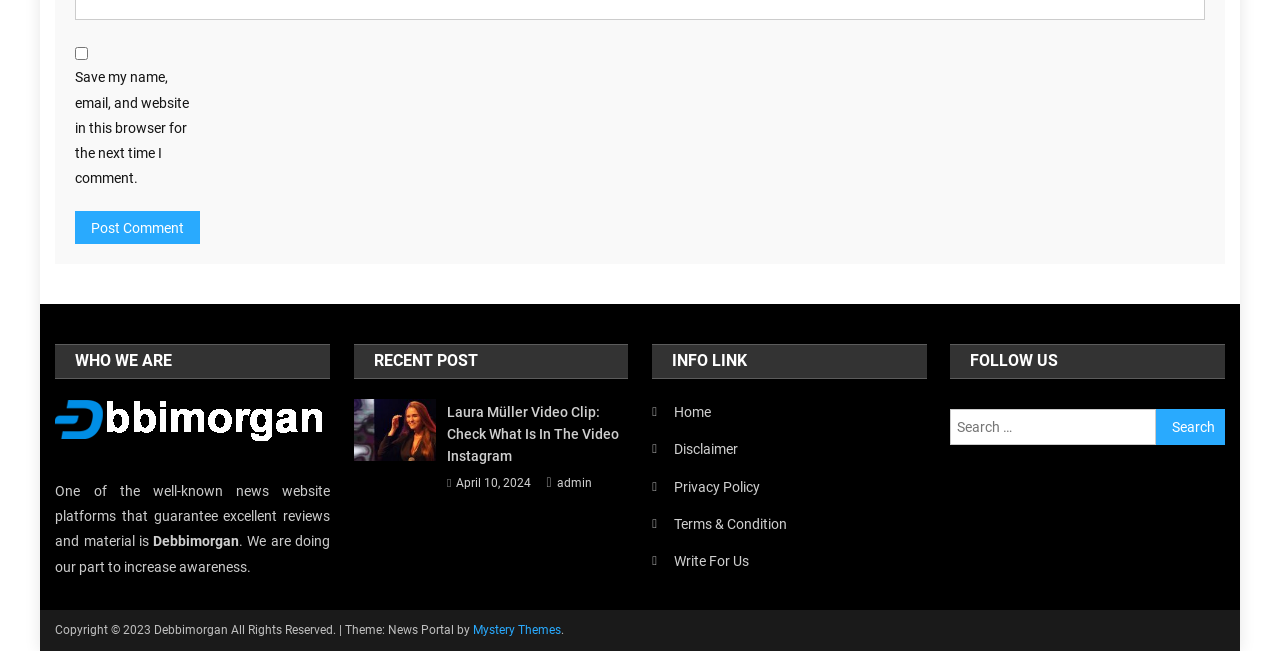What is the purpose of the checkbox?
Using the image provided, answer with just one word or phrase.

Save comment info